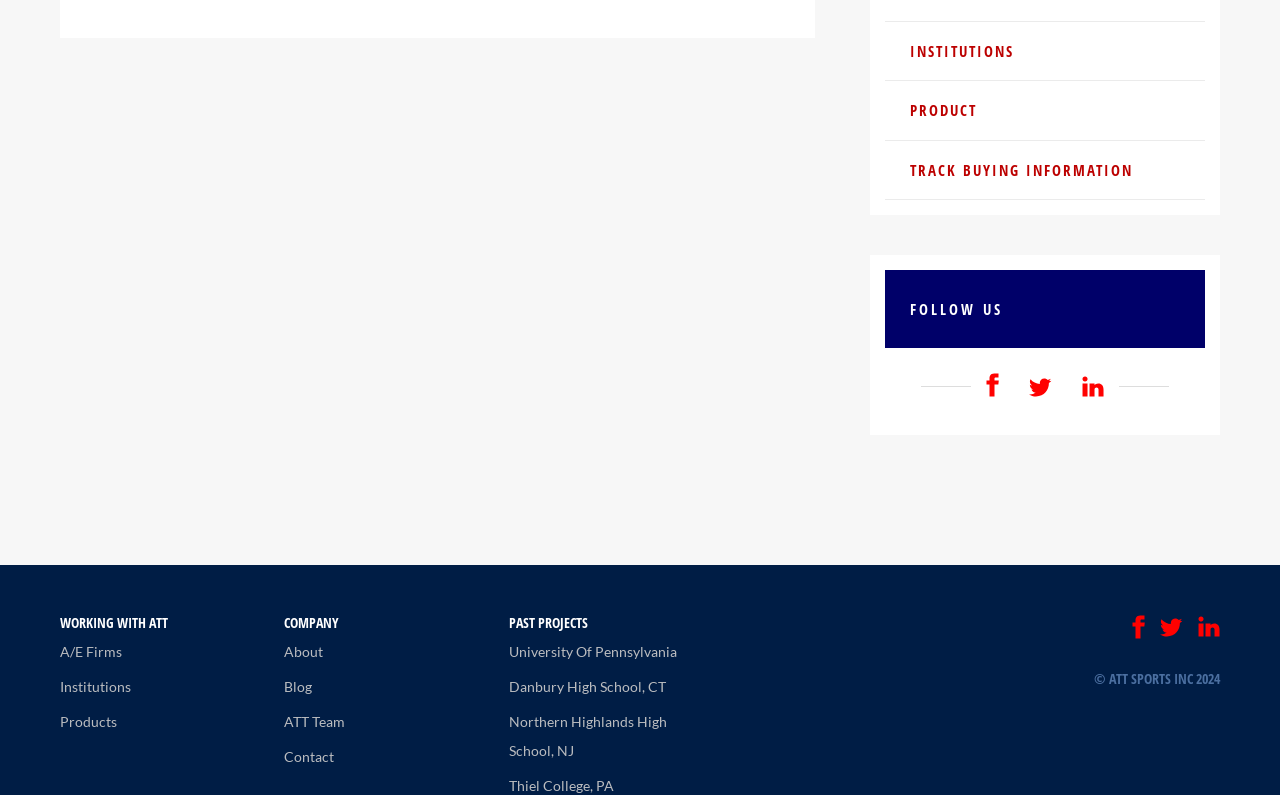How many social media links are present in the top-right corner? Based on the screenshot, please respond with a single word or phrase.

3